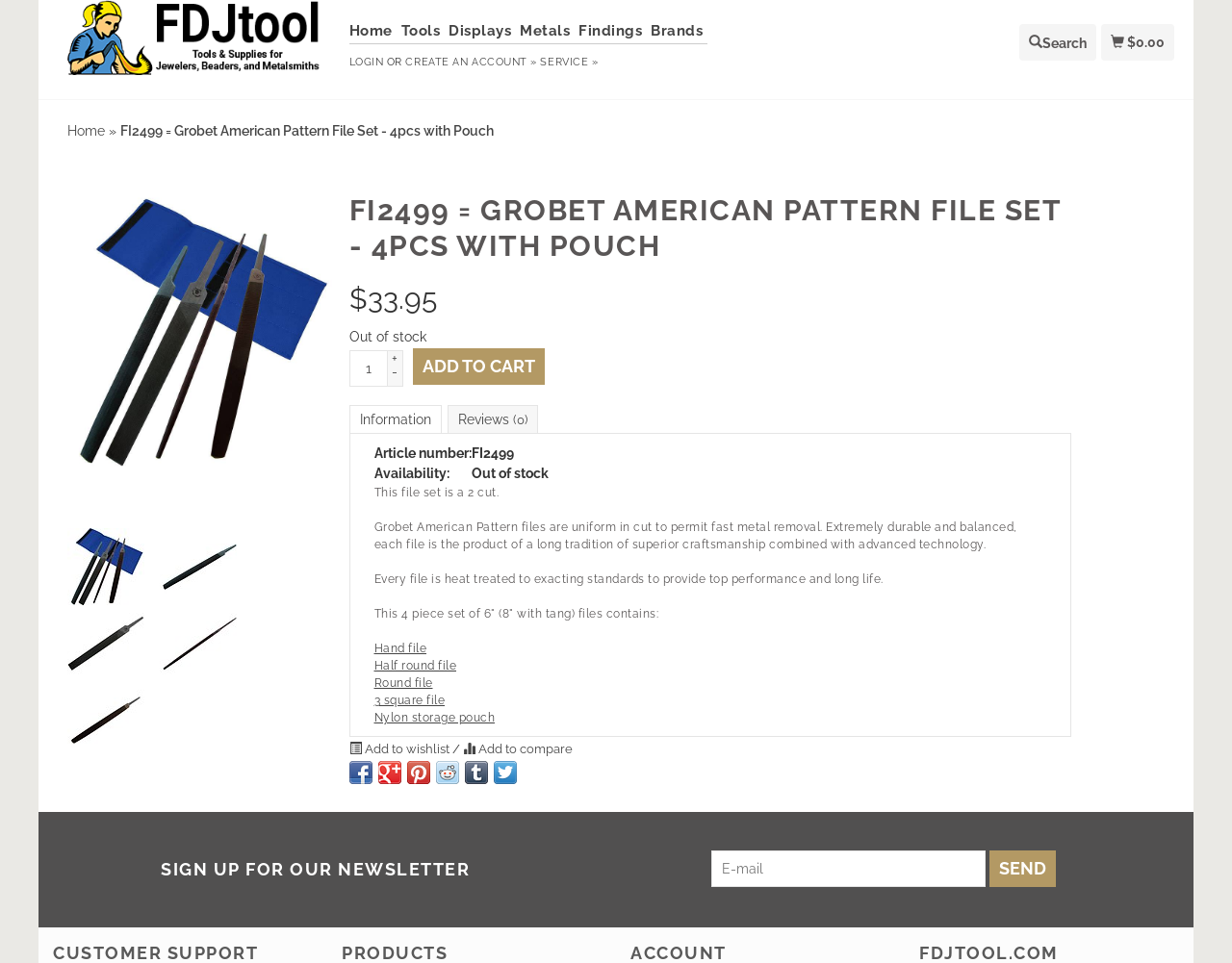Please determine the bounding box of the UI element that matches this description: Login. The coordinates should be given as (top-left x, top-left y, bottom-right x, bottom-right y), with all values between 0 and 1.

[0.283, 0.058, 0.311, 0.071]